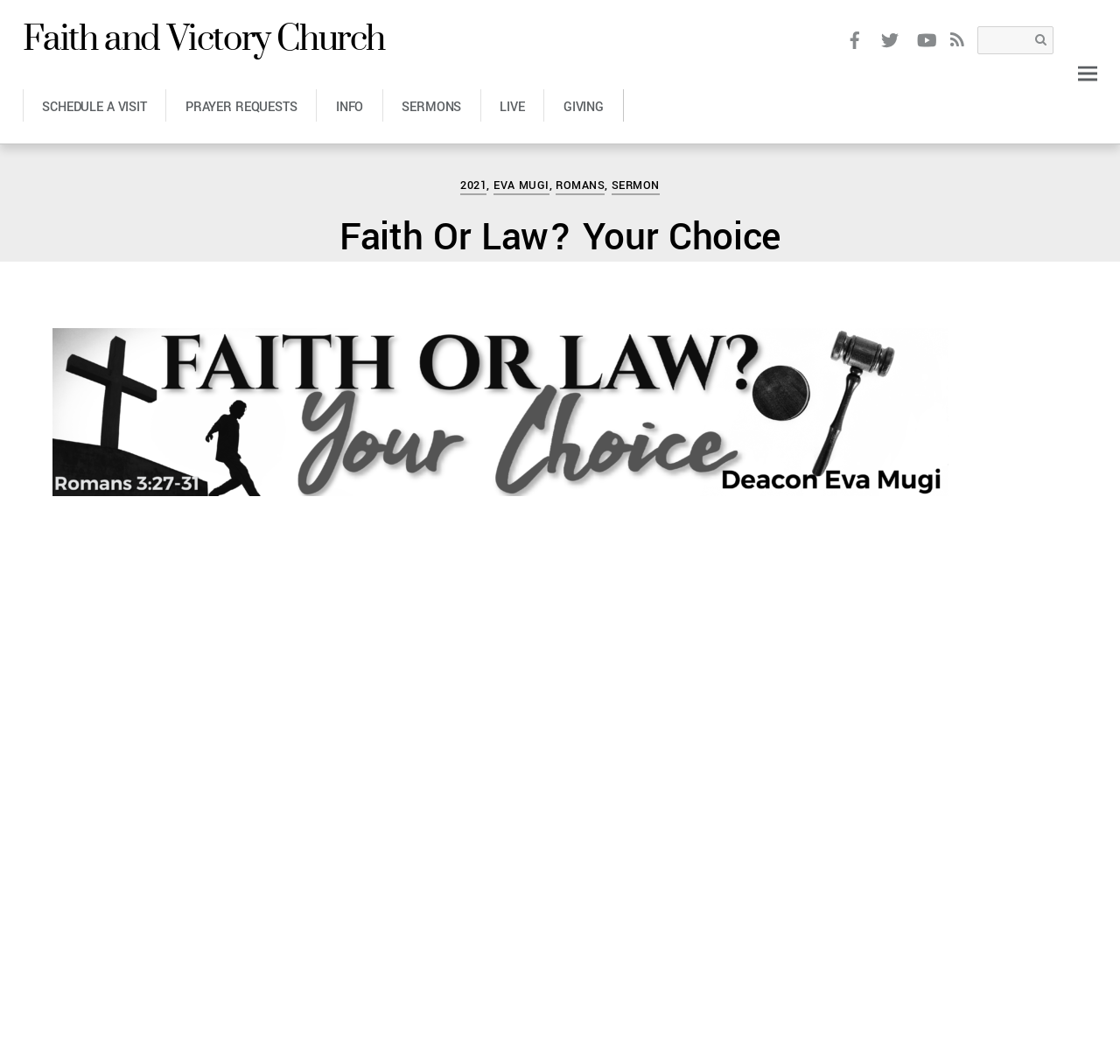What social media platforms are available?
Give a one-word or short phrase answer based on the image.

Facebook, Twitter, YouTube